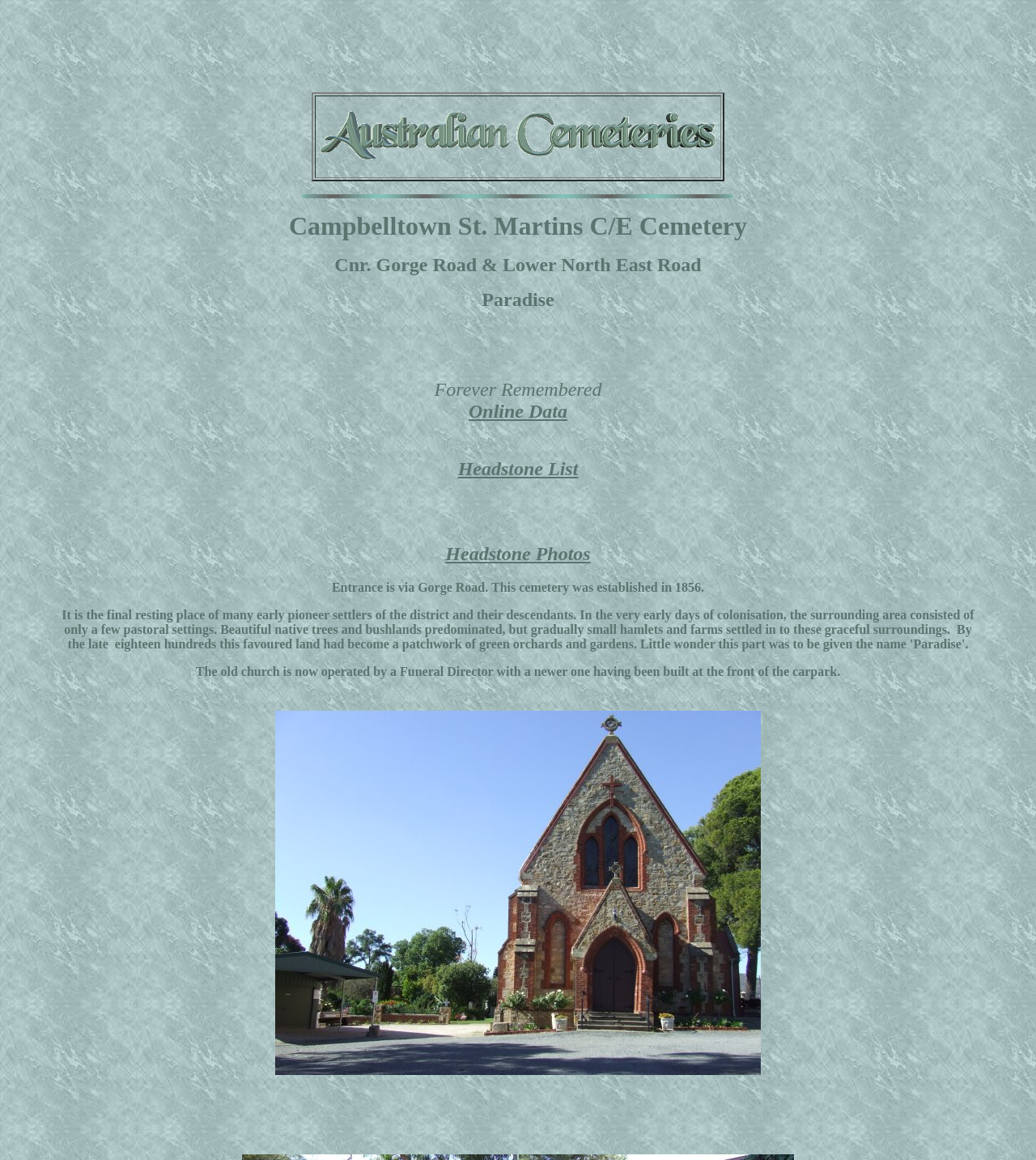What is the year the cemetery was established?
Answer the question using a single word or phrase, according to the image.

1856